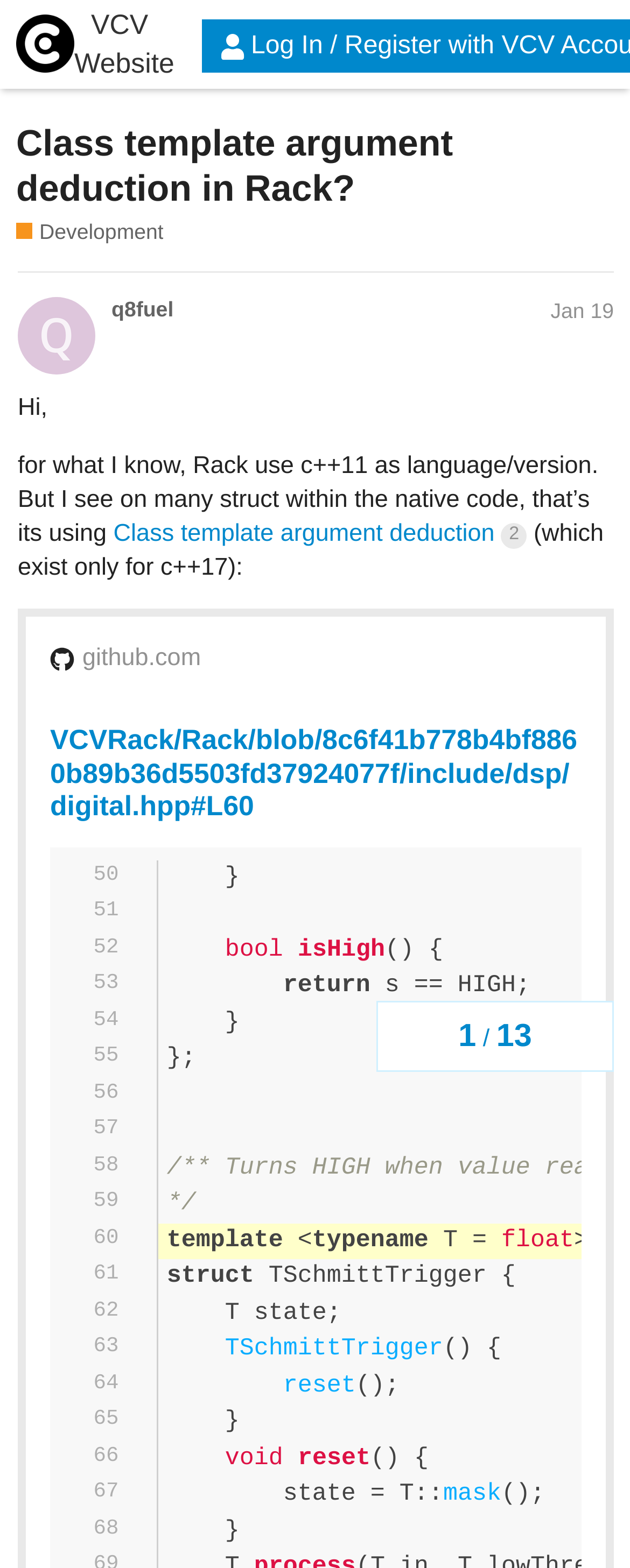What is the type of the variable 'isHigh' in the code snippet?
Based on the screenshot, provide your answer in one word or phrase.

bool